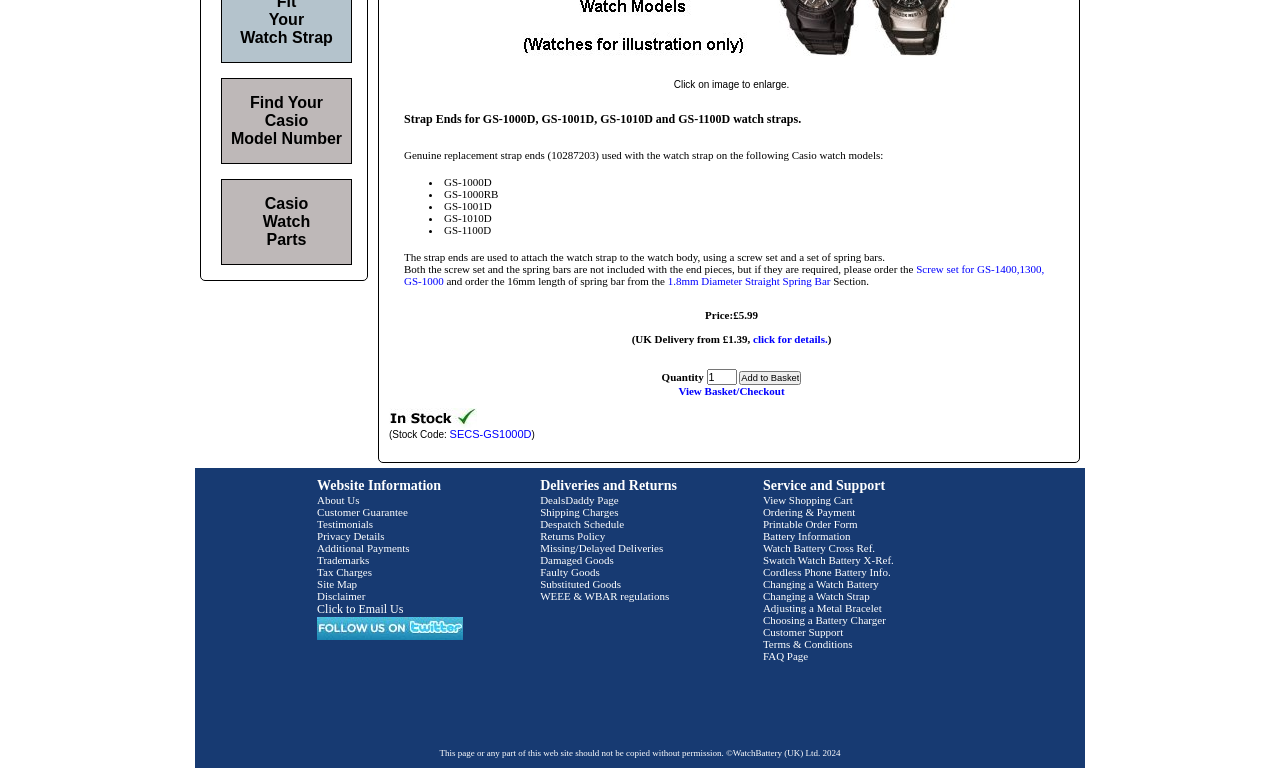Find and provide the bounding box coordinates for the UI element described with: "DealsDaddy Page".

[0.422, 0.643, 0.483, 0.659]